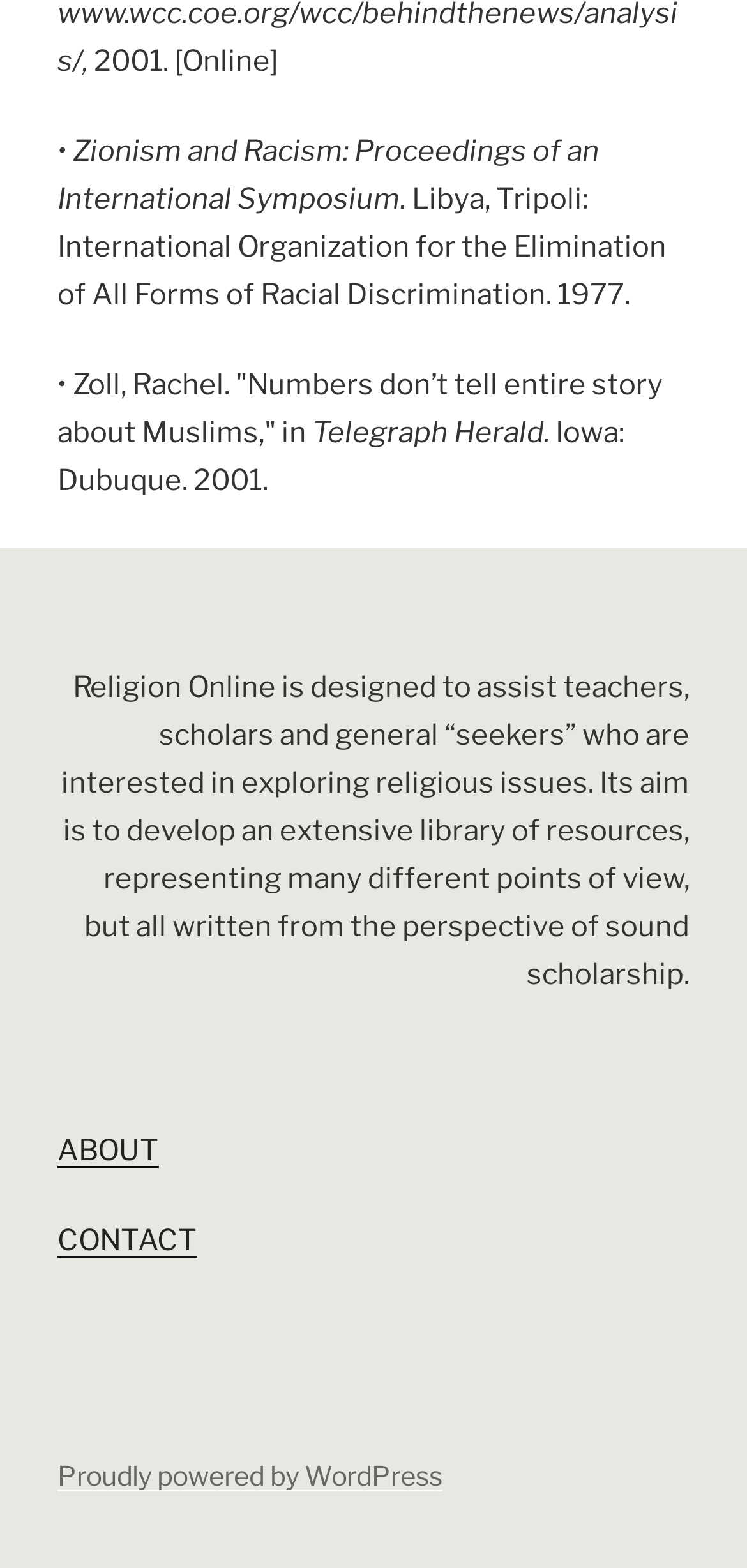How many links are present in the footer section?
Can you offer a detailed and complete answer to this question?

In the footer section, there are three links present: 'ABOUT', 'CONTACT', and 'Proudly powered by WordPress'. These links are likely to provide additional information about the website and its creators.